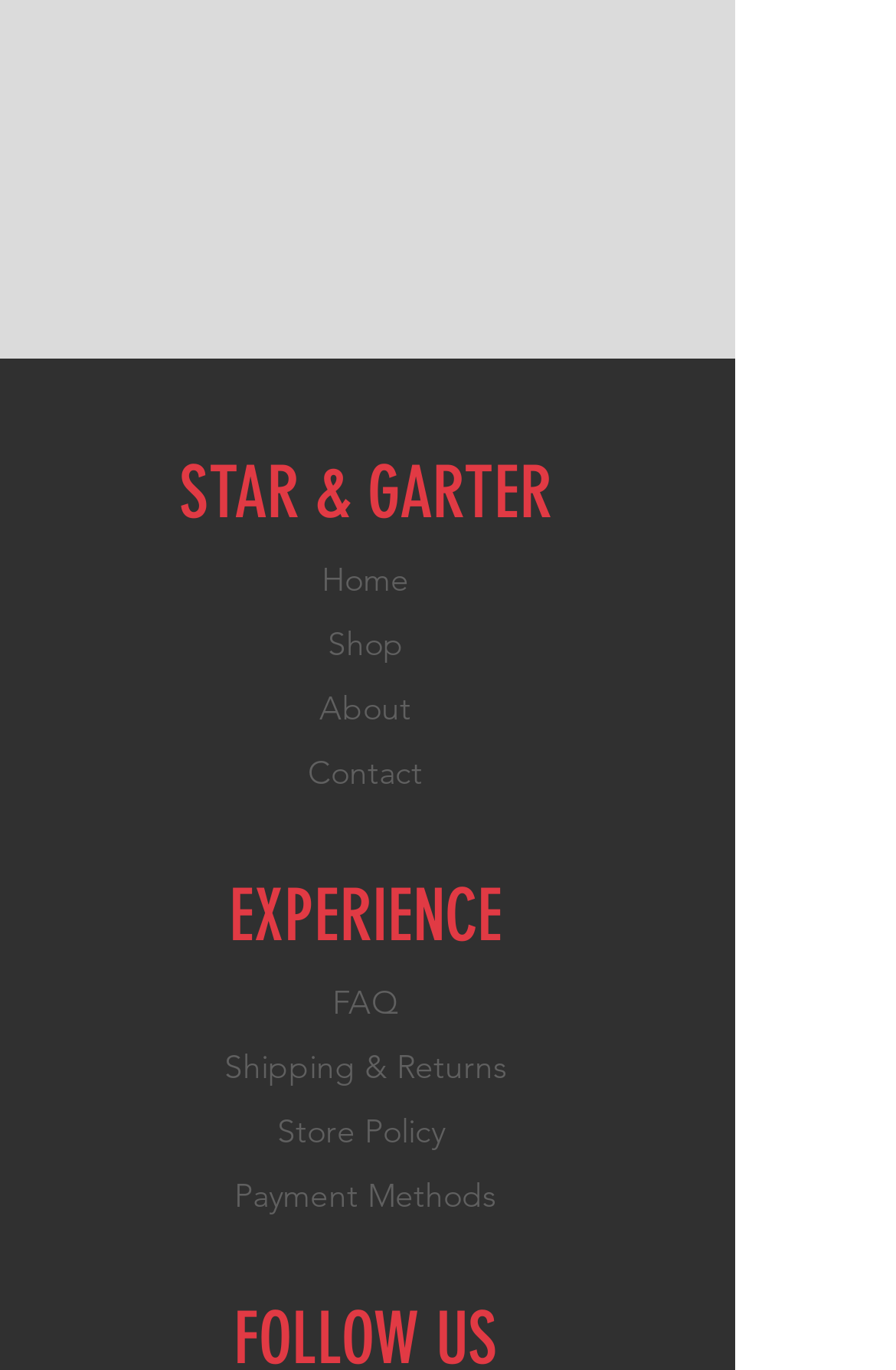Answer the question with a brief word or phrase:
What is the last menu item?

Contact